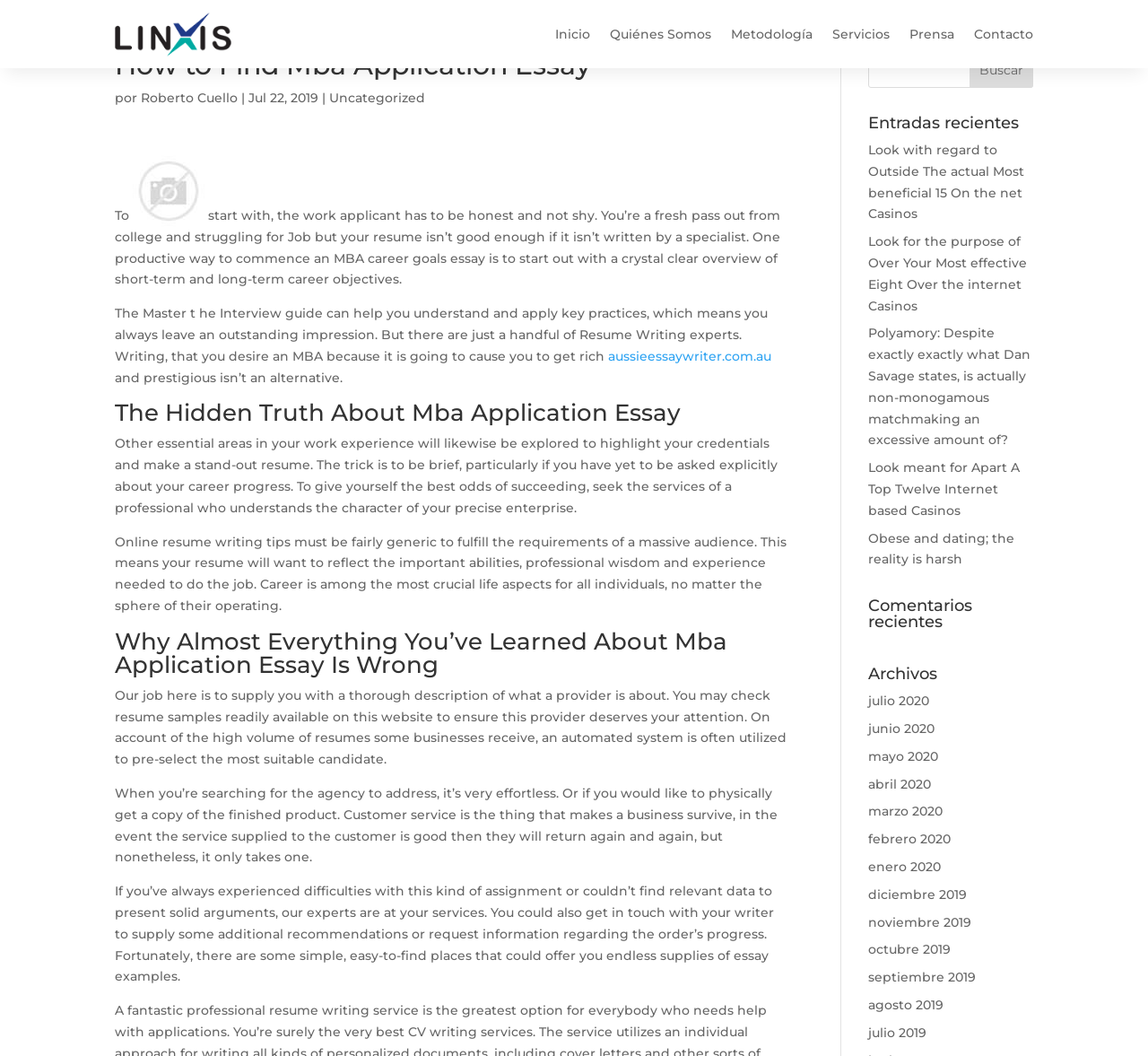What is the date of the article 'How to Find Mba Application Essay'?
Based on the screenshot, provide your answer in one word or phrase.

Jul 22, 2019